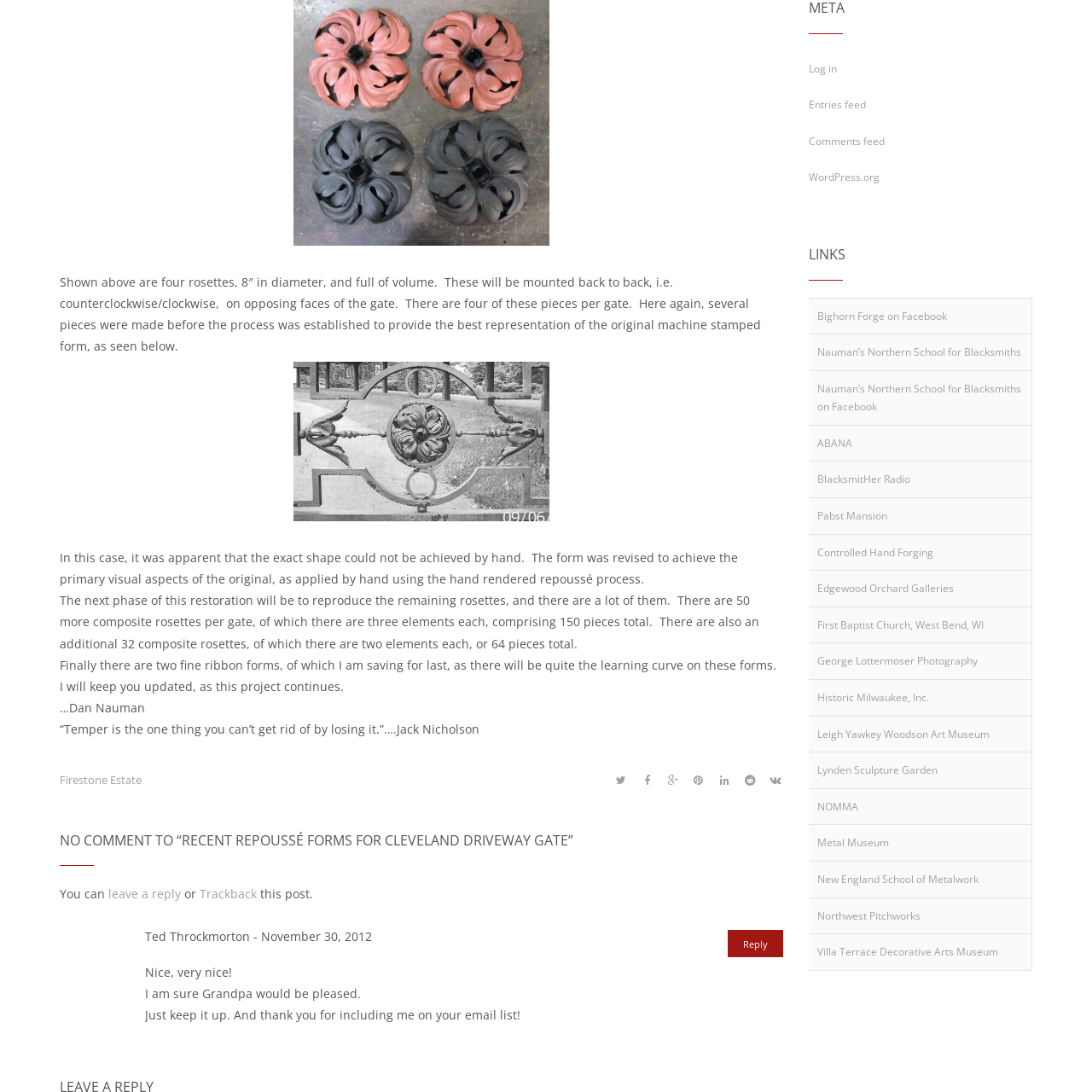Find the bounding box coordinates of the clickable region needed to perform the following instruction: "Click the 'Reply to Ted Throckmorton' link". The coordinates should be provided as four float numbers between 0 and 1, i.e., [left, top, right, bottom].

[0.666, 0.852, 0.717, 0.876]